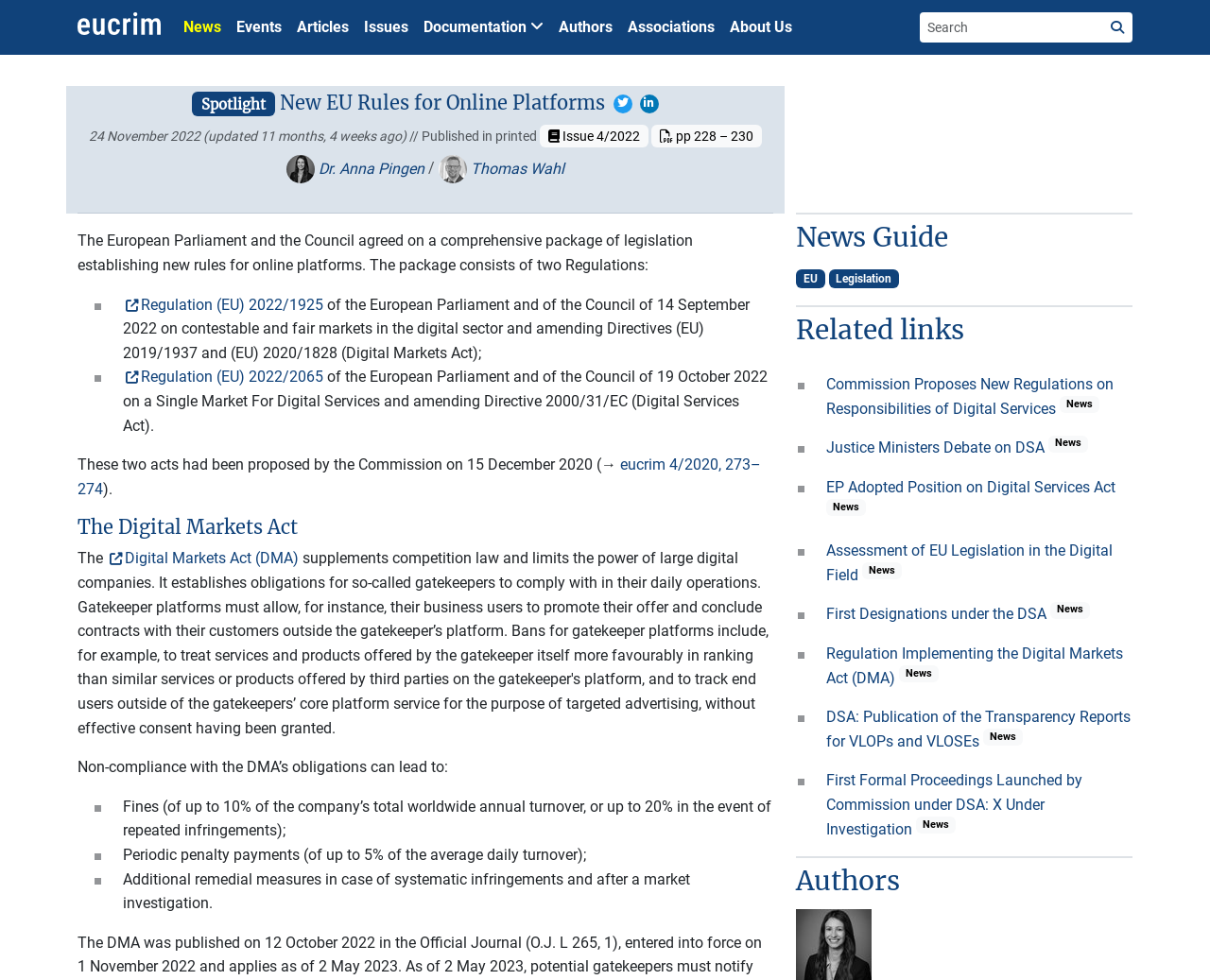Describe the webpage in detail, including text, images, and layout.

This webpage is about the new EU rules for online platforms, specifically the Digital Markets Act and the Digital Services Act. At the top, there is a header section with links to "News", "Events", "Articles", "Issues", "Documentation", "Authors", "Associations", and "About Us". On the right side of the header, there is a search bar with a magnifying glass icon.

Below the header, there is a spotlight section with a heading "New EU Rules for Online Platforms" and a brief description of the legislative package. This section also includes two icons and a link to the publication date and time.

The main content of the webpage is divided into several sections. The first section provides an overview of the legislative package, including the two regulations that make up the package. This section also includes links to the regulations and a brief description of each.

The next section is about the Digital Markets Act, which includes a heading, a link to the act, and a description of the consequences of non-compliance.

Following this, there is a section titled "News Guide" with three subheadings: "Legislation", "Related links", and an empty section. The "Related links" section contains a list of links to news articles related to the Digital Markets Act and the Digital Services Act.

Throughout the webpage, there are several images, including a logo at the top and images of people, such as Dr. Anna Pingen and Thomas Wahl. There are also several icons, including a magnifying glass, a folder, and a calendar.